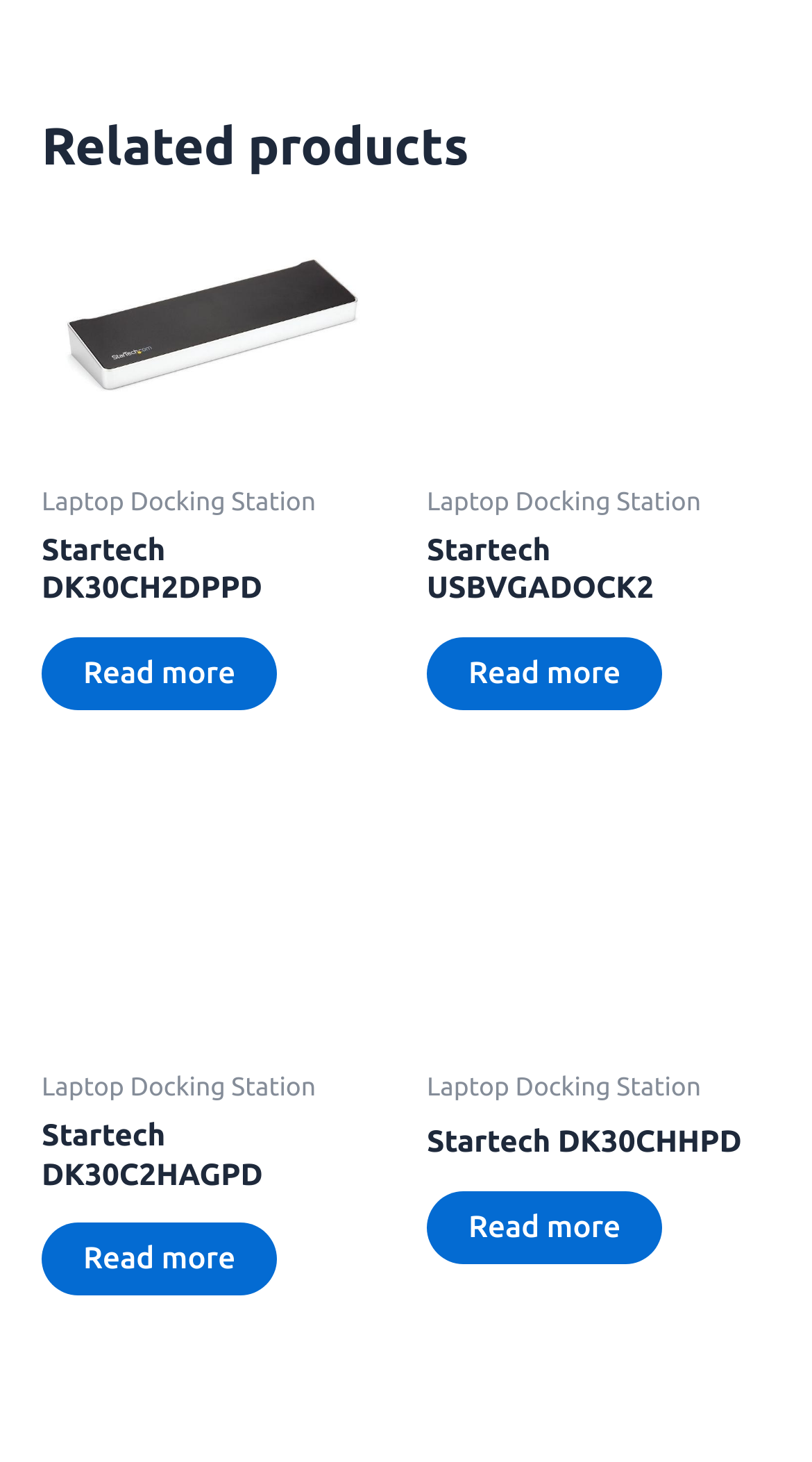What is the purpose of the 'Read more about' links?
Based on the image, give a one-word or short phrase answer.

To provide more information